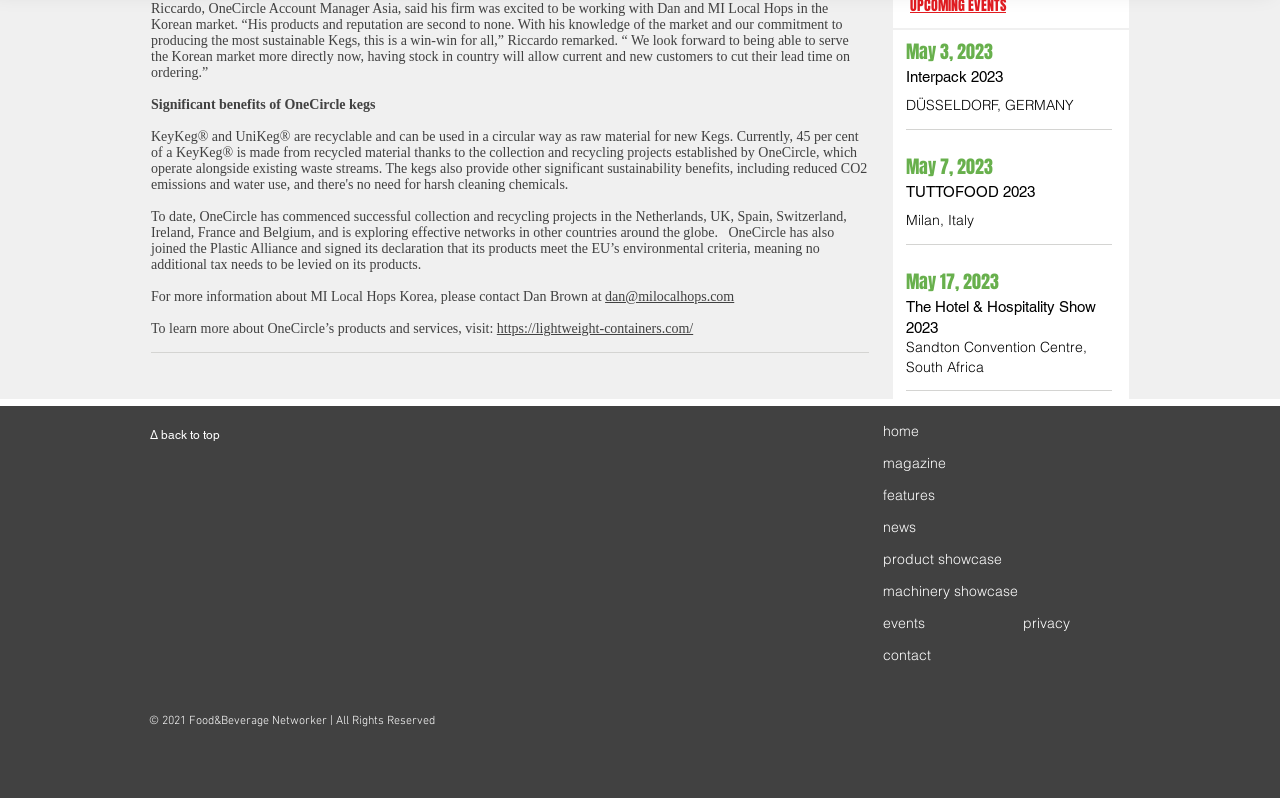Please examine the image and answer the question with a detailed explanation:
What is the name of the company mentioned in the article?

The article mentions OneCircle as the company that is working with Dan and MI Local Hops in the Korean market. This information is obtained from the StaticText element with ID 692.